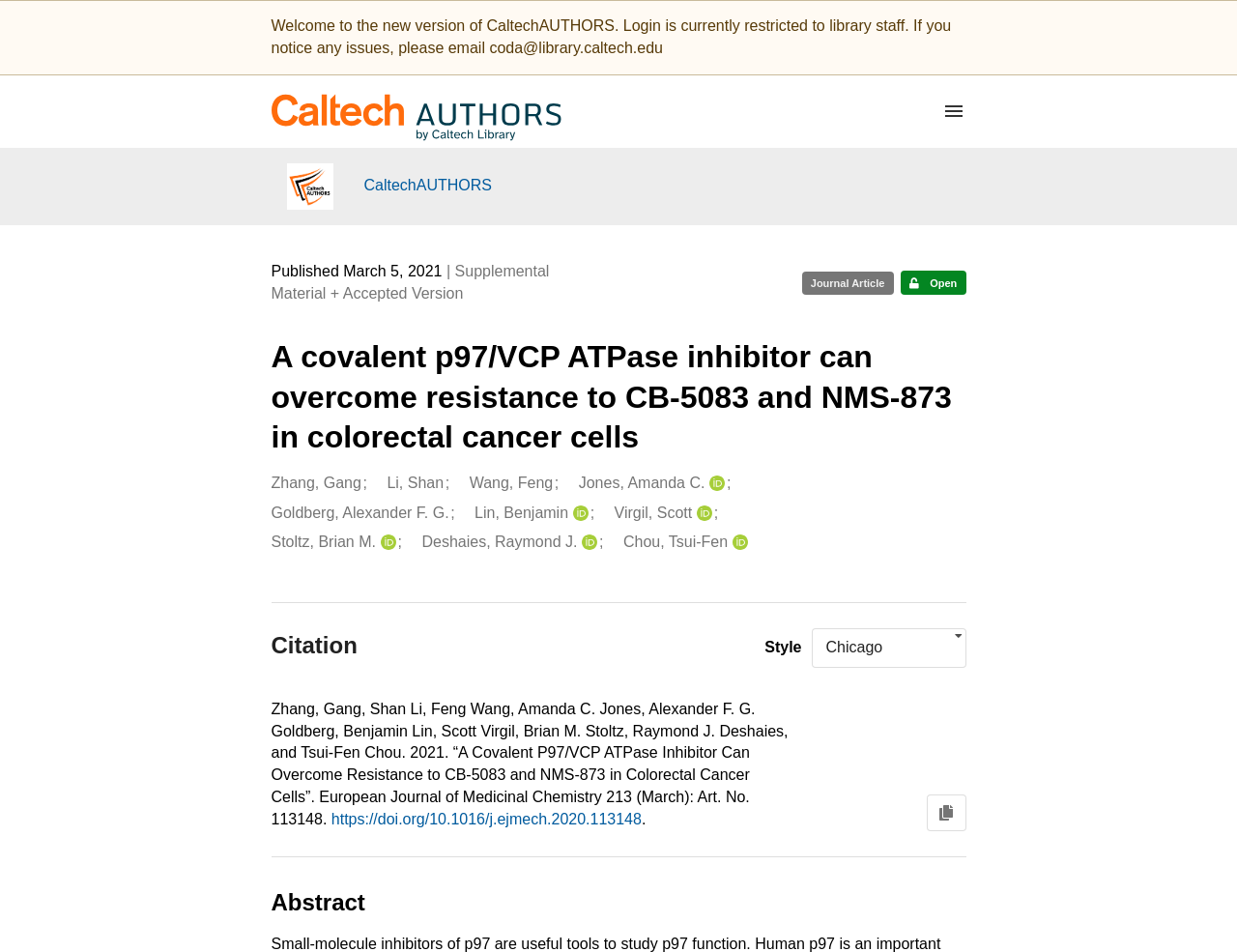How many authors are listed for the article?
Give a one-word or short phrase answer based on the image.

10